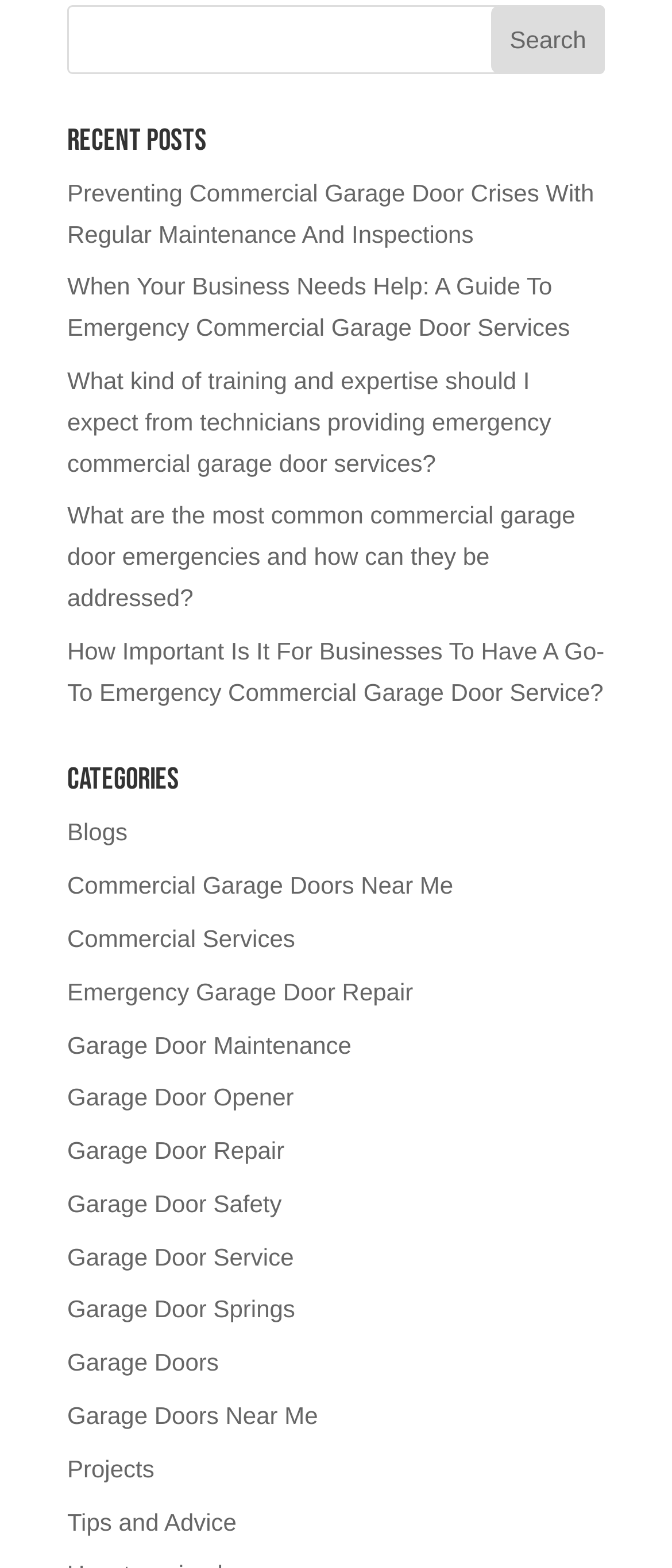Determine the bounding box for the described HTML element: "Commercial Services". Ensure the coordinates are four float numbers between 0 and 1 in the format [left, top, right, bottom].

[0.1, 0.59, 0.439, 0.607]